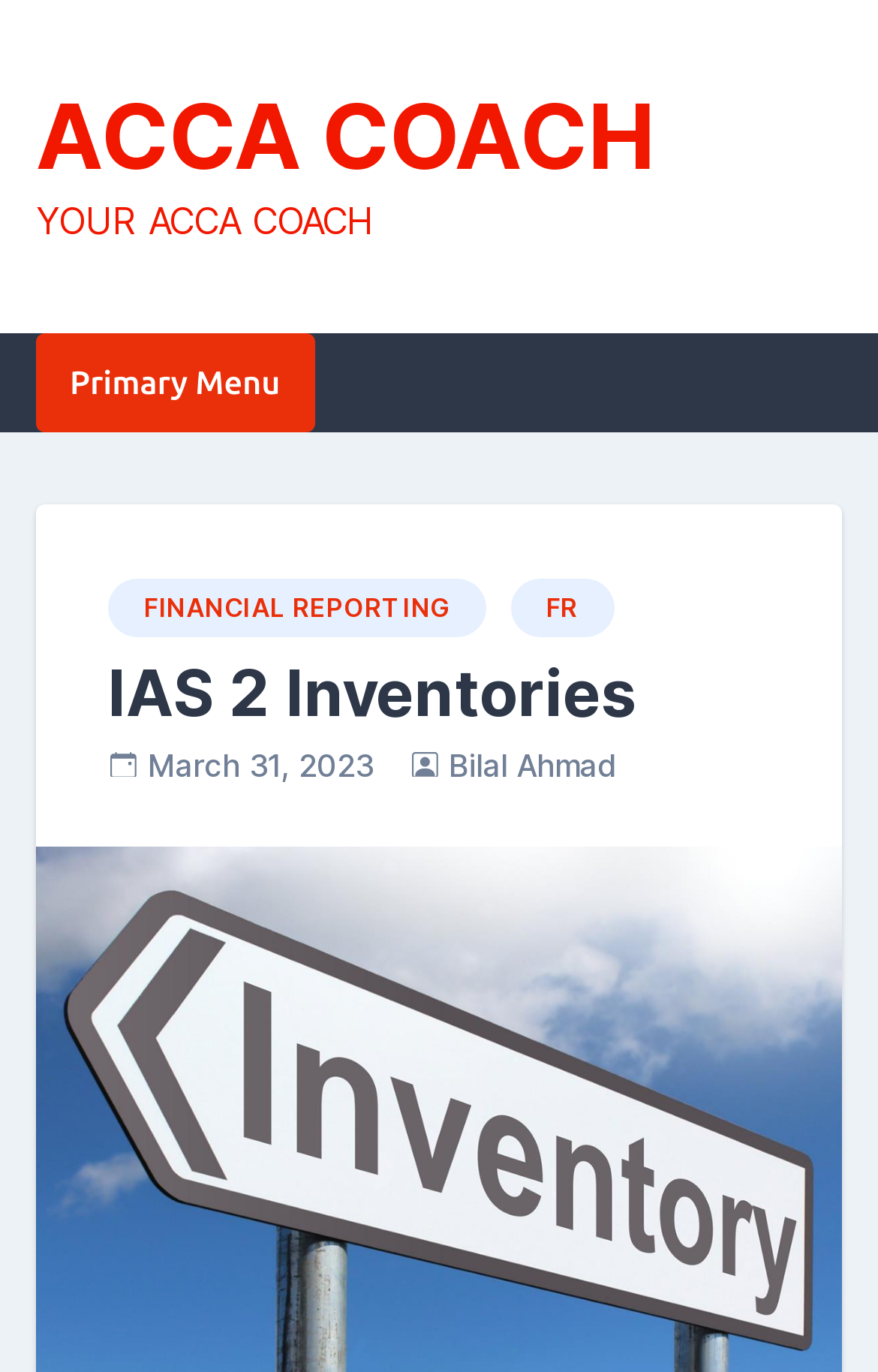Look at the image and answer the question in detail:
Who is the author of the webpage content?

The author of the webpage content can be found at the bottom of the webpage, where it says 'Bilal Ahmad' in a link format, indicating that Bilal Ahmad is the person who wrote the content of this webpage.